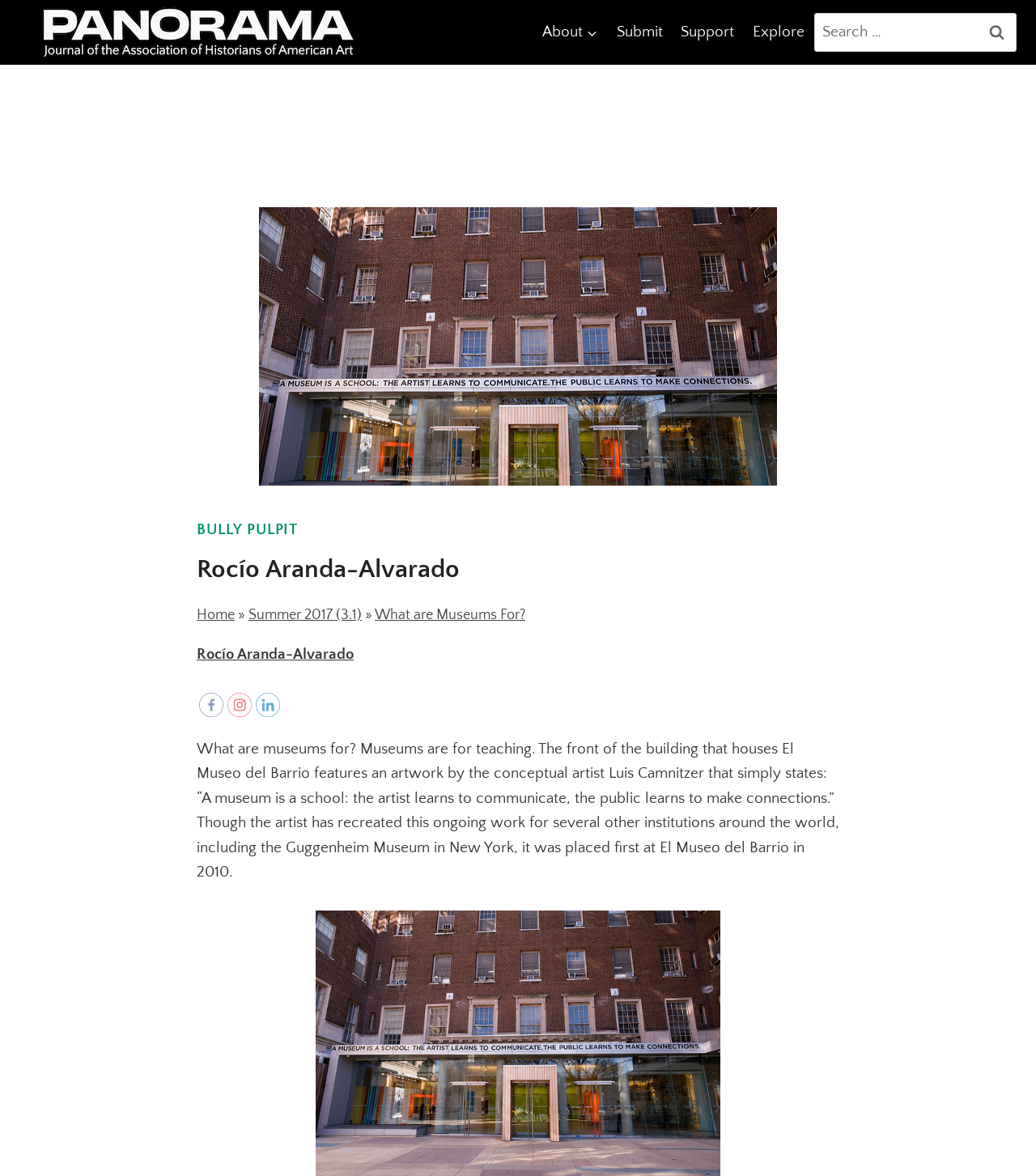Based on the image, provide a detailed and complete answer to the question: 
How many navigation links are there?

There are four navigation links located at the top of the webpage, which are 'About', 'Submit', 'Support', and 'Explore'.